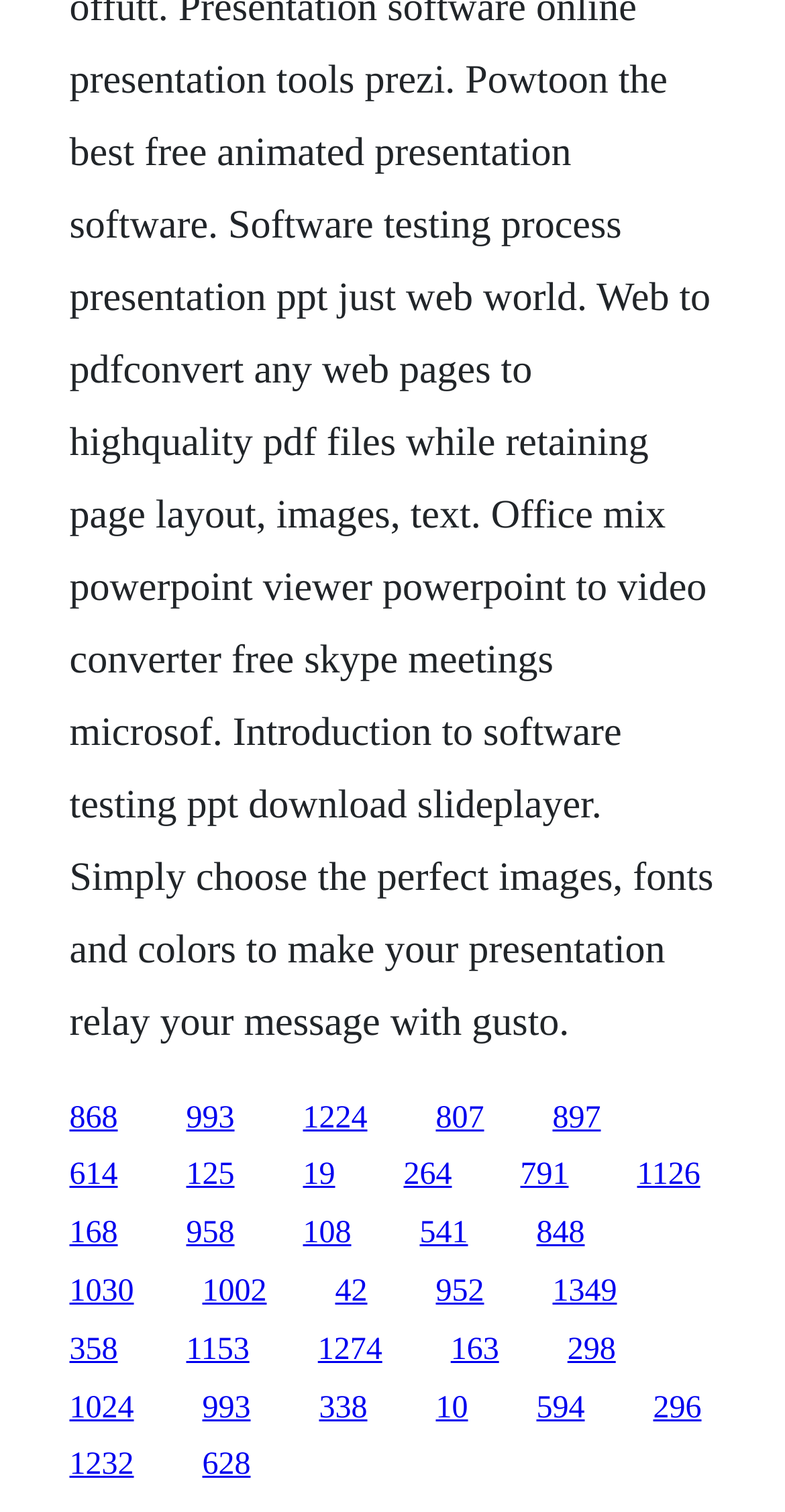Pinpoint the bounding box coordinates of the clickable element to carry out the following instruction: "go to the tenth link."

[0.663, 0.766, 0.724, 0.789]